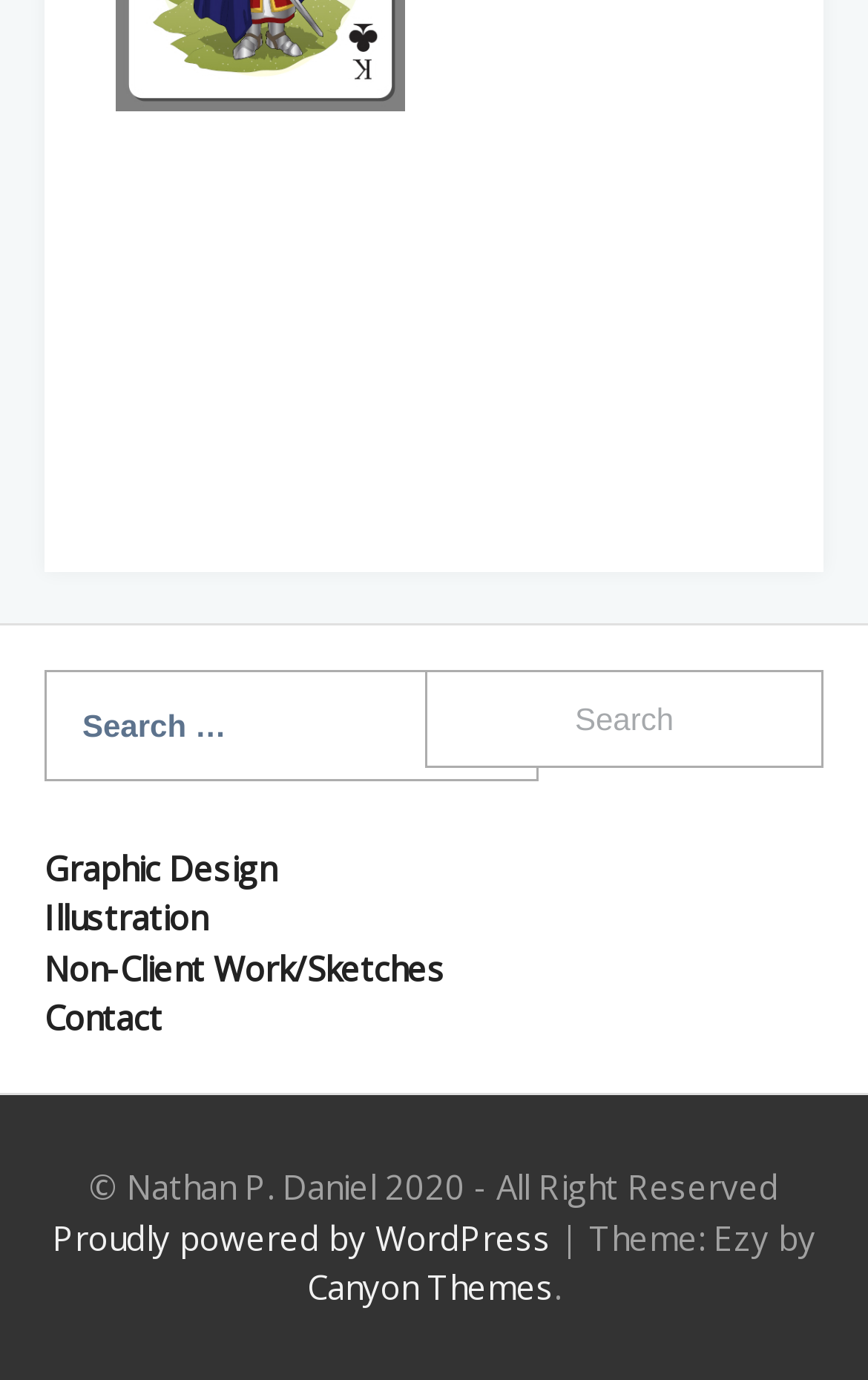Determine the bounding box coordinates for the UI element described. Format the coordinates as (top-left x, top-left y, bottom-right x, bottom-right y) and ensure all values are between 0 and 1. Element description: Illustration

[0.051, 0.649, 0.238, 0.681]